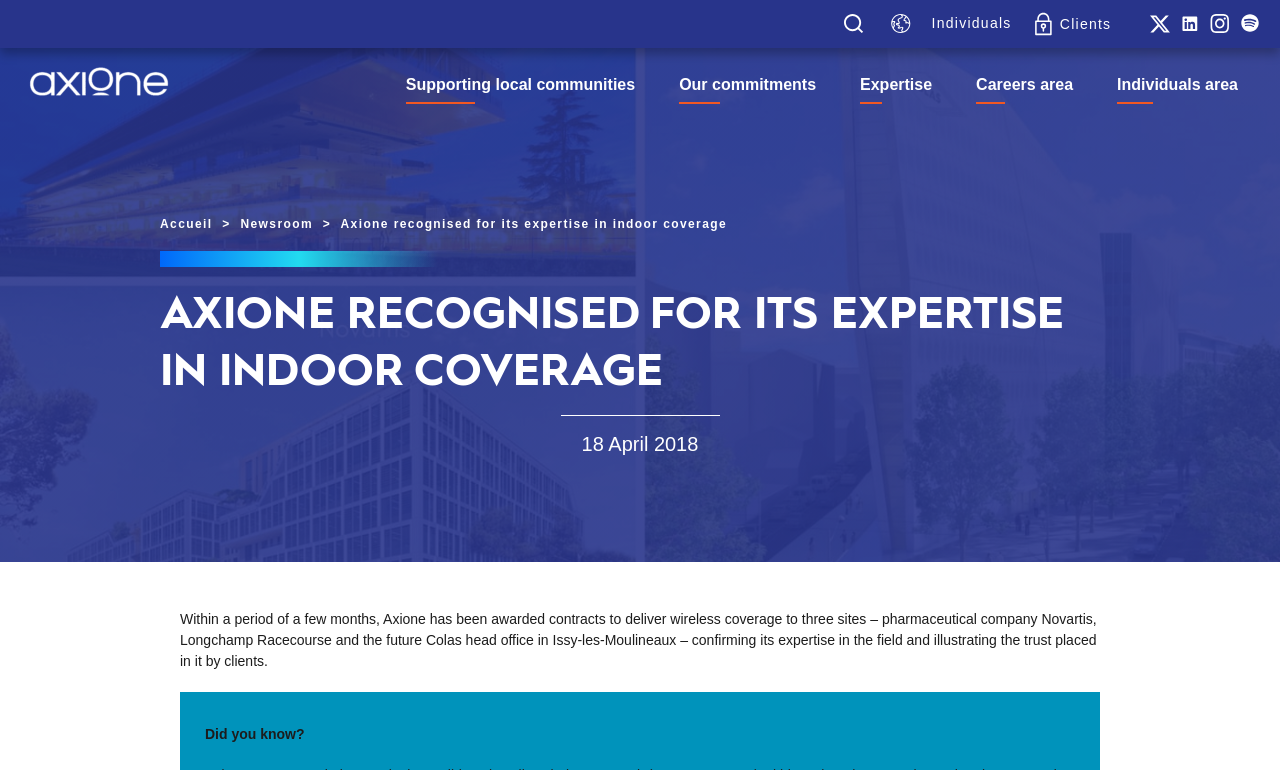Find the bounding box coordinates for the HTML element described in this sentence: "Individuals area". Provide the coordinates as four float numbers between 0 and 1, in the format [left, top, right, bottom].

[0.873, 0.099, 0.967, 0.121]